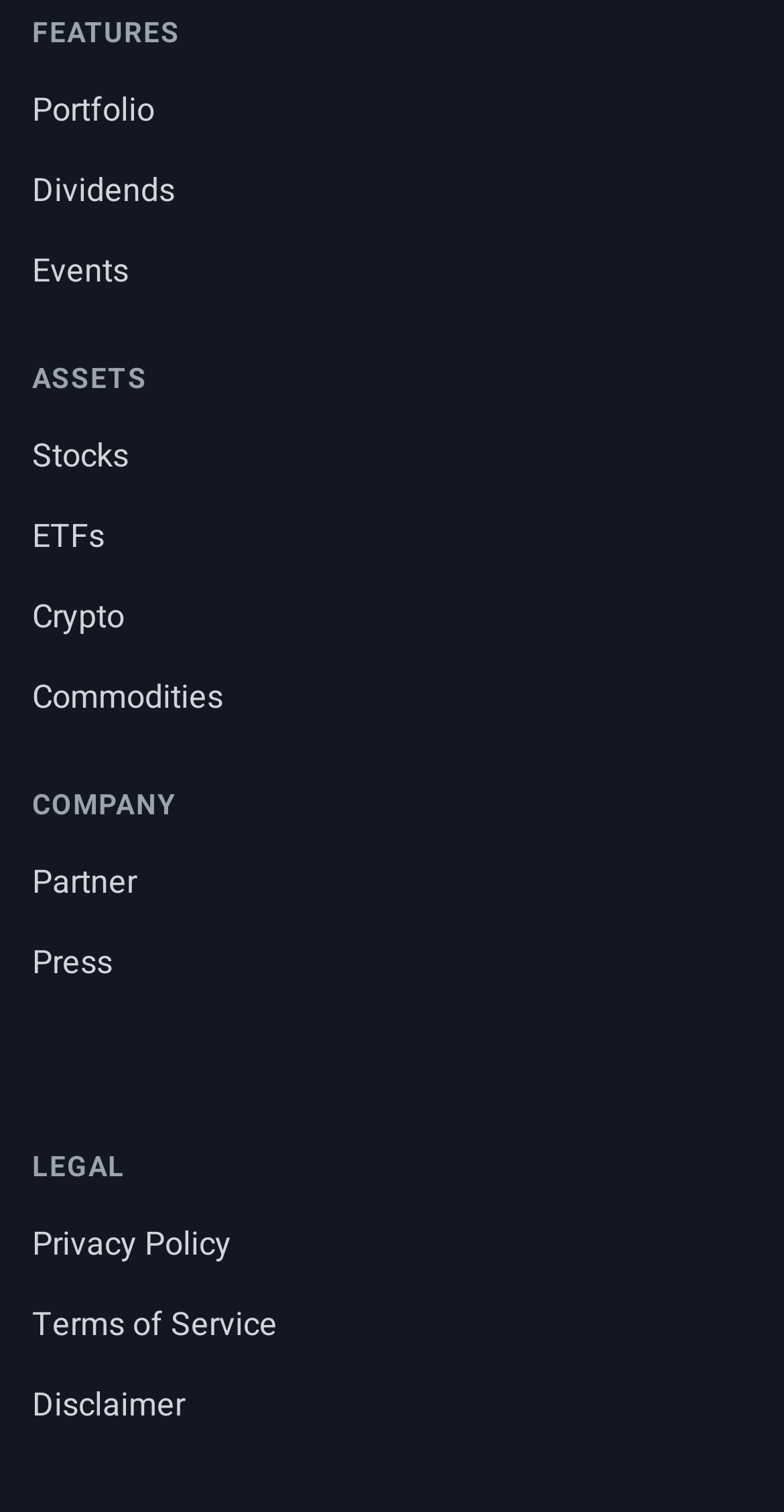Provide your answer to the question using just one word or phrase: How many headings are there on the webpage?

4